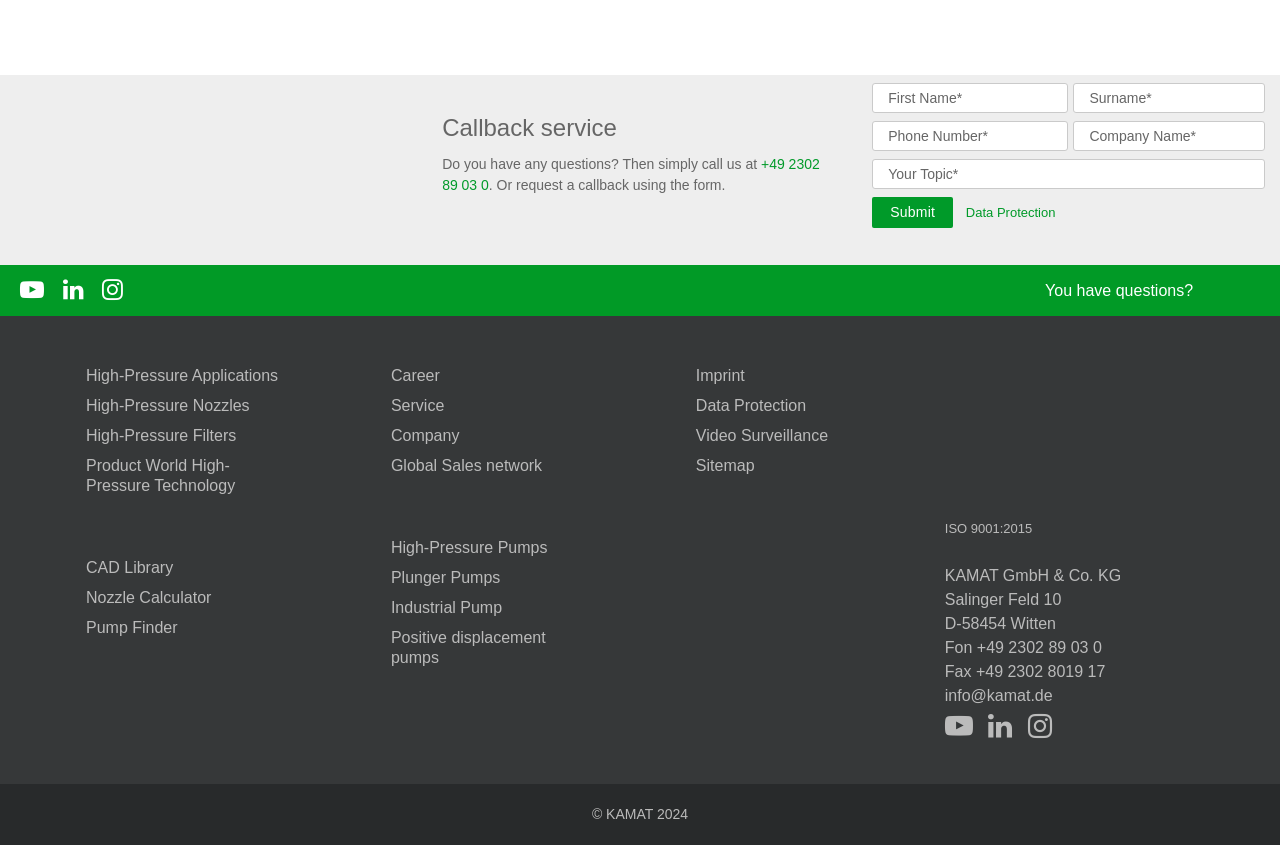Please indicate the bounding box coordinates for the clickable area to complete the following task: "Click the 'Submit' button". The coordinates should be specified as four float numbers between 0 and 1, i.e., [left, top, right, bottom].

[0.681, 0.233, 0.745, 0.269]